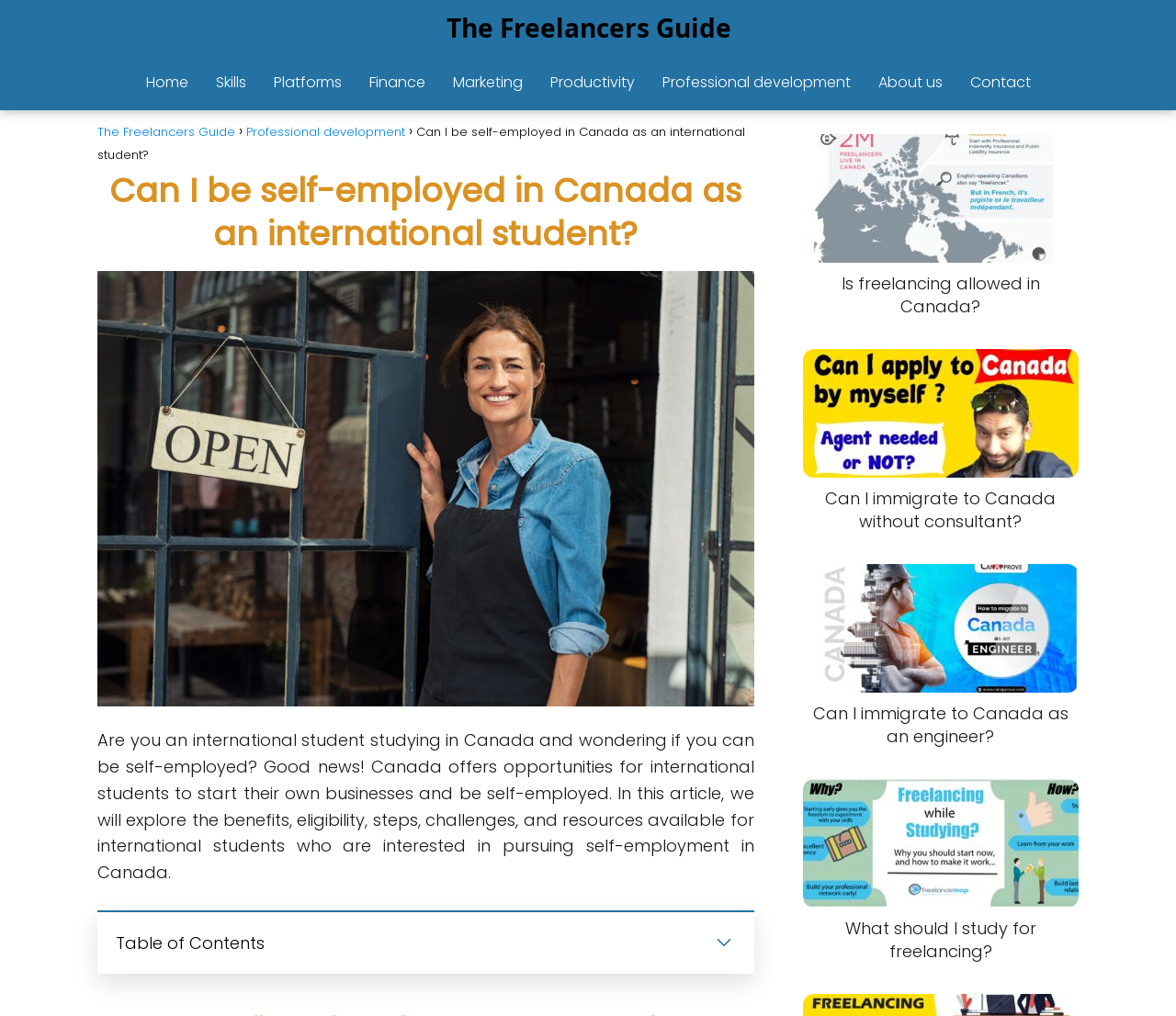Give a one-word or phrase response to the following question: What is the title of the breadcrumb navigation?

The Freelancers Guide